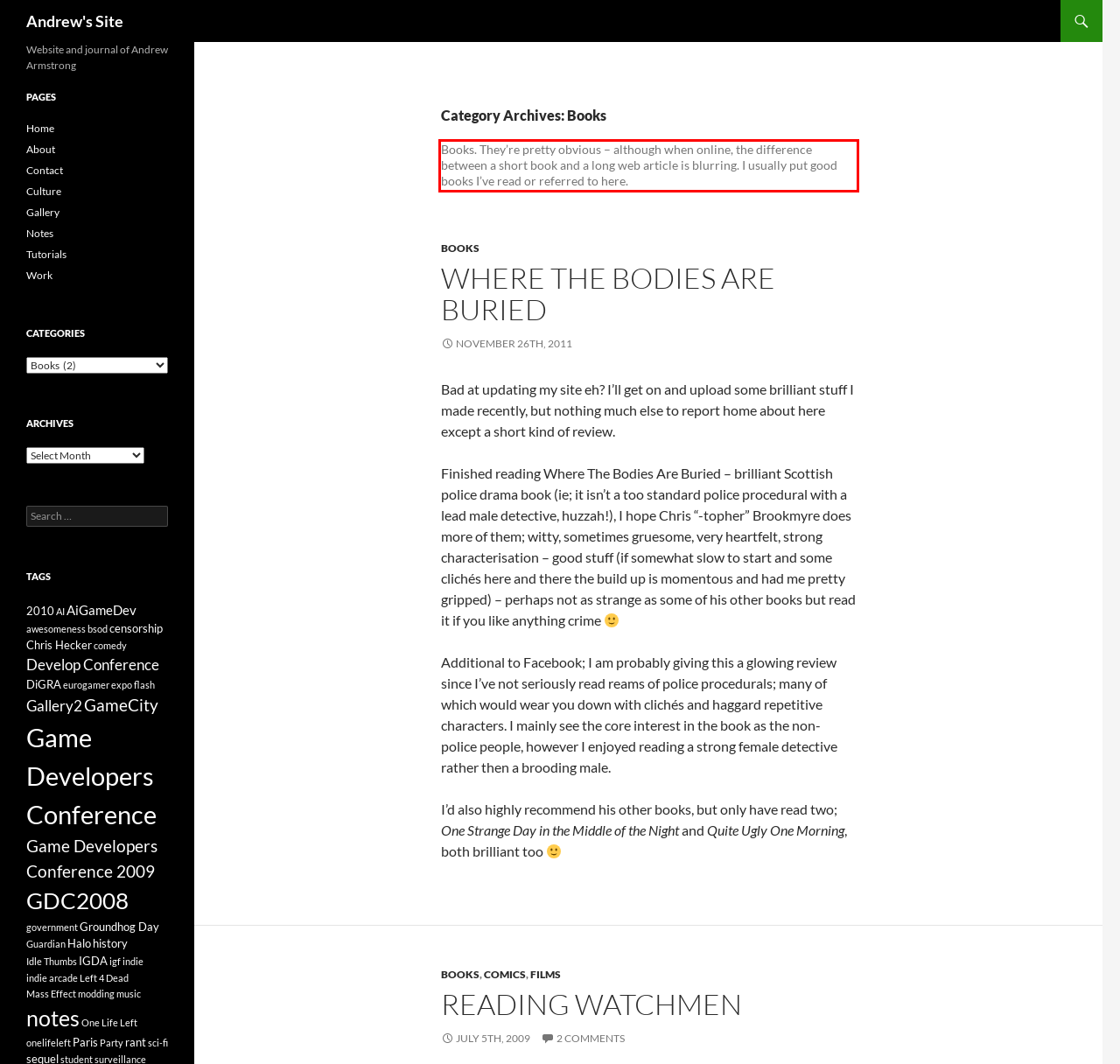You have a screenshot of a webpage, and there is a red bounding box around a UI element. Utilize OCR to extract the text within this red bounding box.

Books. They’re pretty obvious – although when online, the difference between a short book and a long web article is blurring. I usually put good books I’ve read or referred to here.